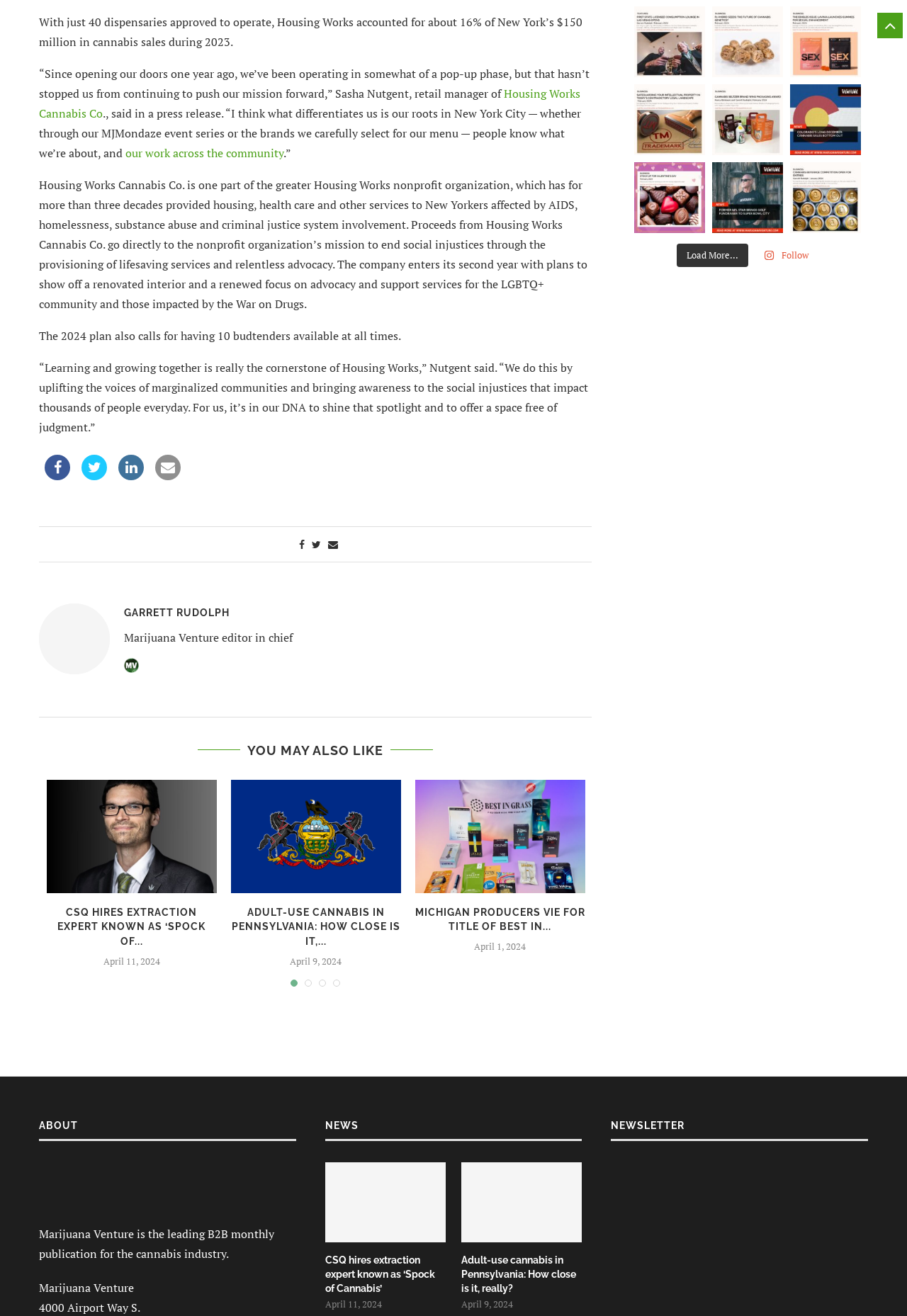Could you find the bounding box coordinates of the clickable area to complete this instruction: "Learn more about Marijuana Venture"?

[0.043, 0.932, 0.302, 0.958]